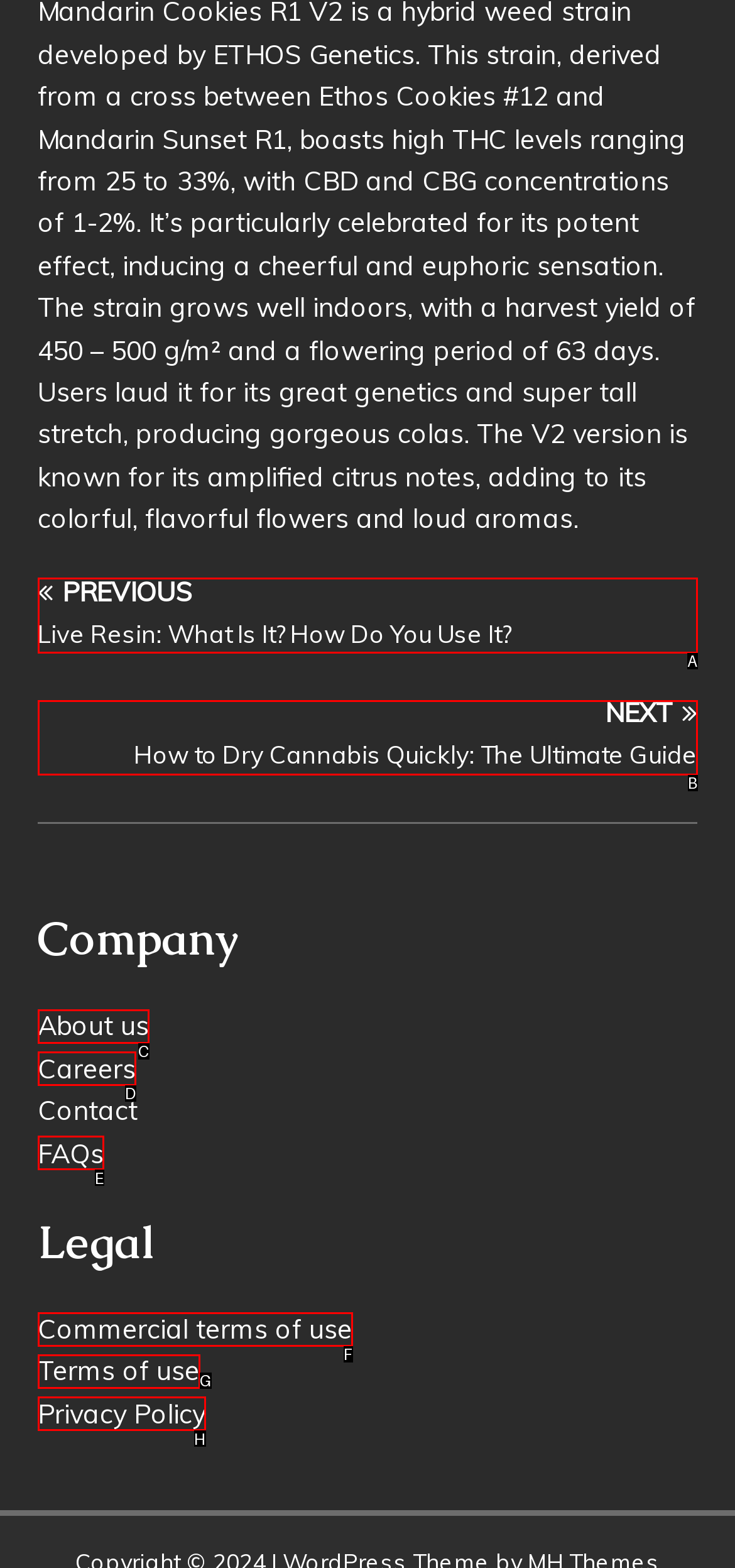Based on the given description: Commercial terms of use, identify the correct option and provide the corresponding letter from the given choices directly.

F